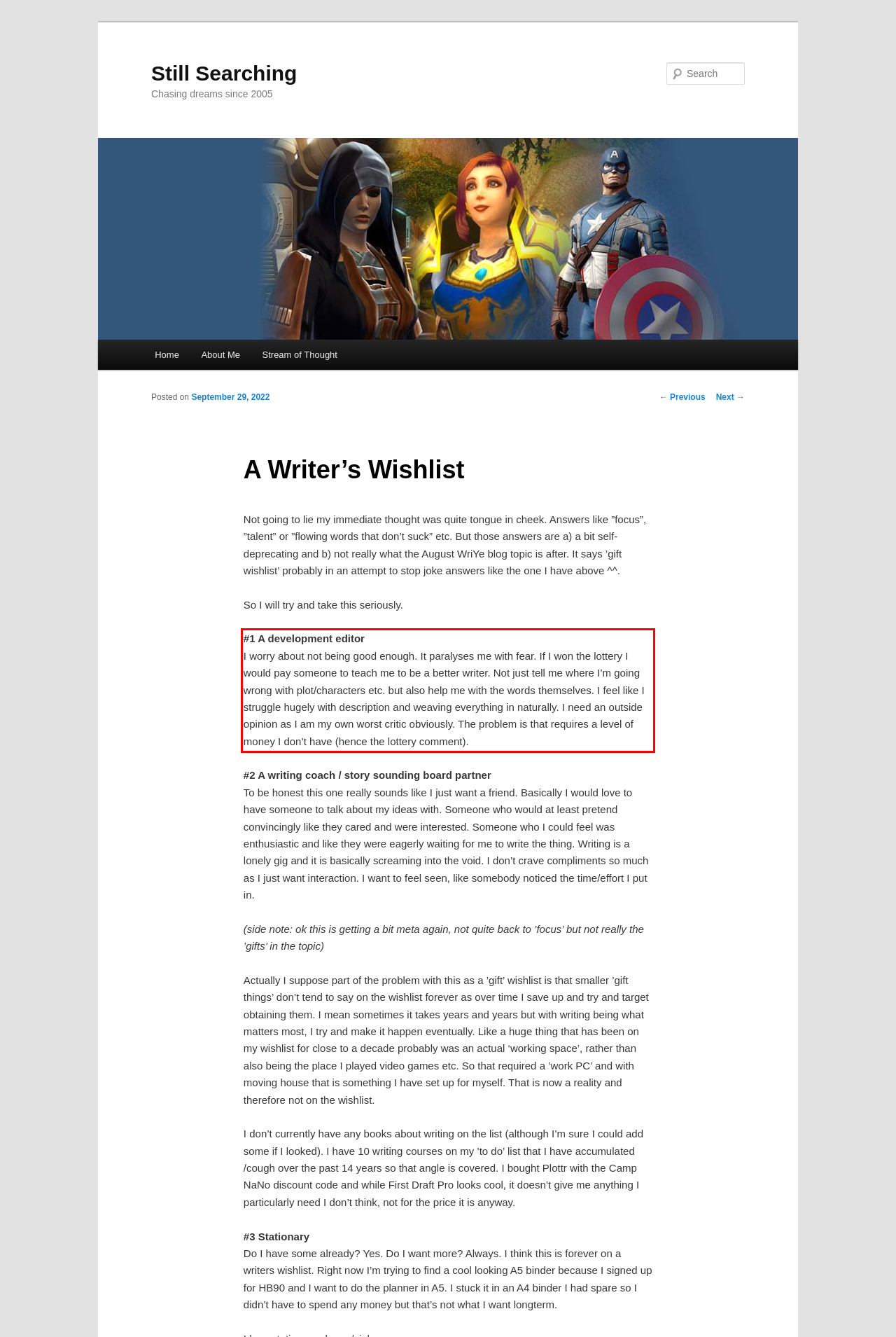You are presented with a webpage screenshot featuring a red bounding box. Perform OCR on the text inside the red bounding box and extract the content.

#1 A development editor I worry about not being good enough. It paralyses me with fear. If I won the lottery I would pay someone to teach me to be a better writer. Not just tell me where I’m going wrong with plot/characters etc. but also help me with the words themselves. I feel like I struggle hugely with description and weaving everything in naturally. I need an outside opinion as I am my own worst critic obviously. The problem is that requires a level of money I don’t have (hence the lottery comment).